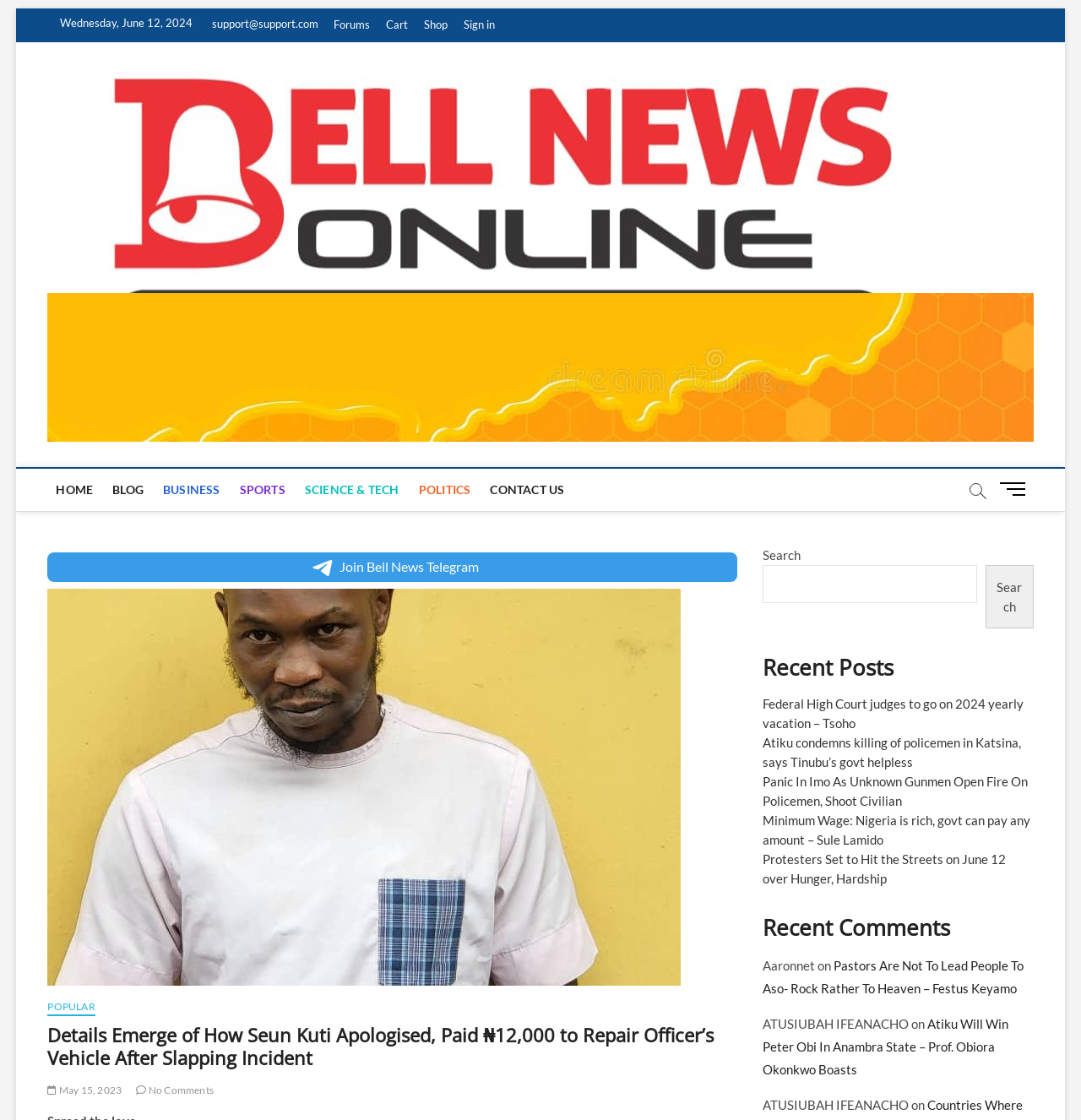Extract the primary heading text from the webpage.

Details Emerge of How Seun Kuti Apologised, Paid ₦12,000 to Repair Officer’s Vehicle After Slapping Incident